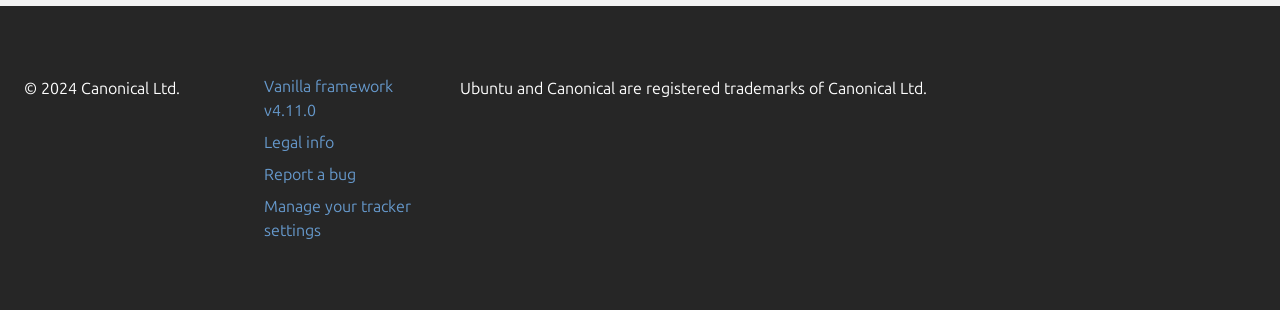Utilize the details in the image to give a detailed response to the question: What is the copyright year?

The copyright year can be found at the top of the webpage, in the footer section, where it says '© 2024 Canonical Ltd.'